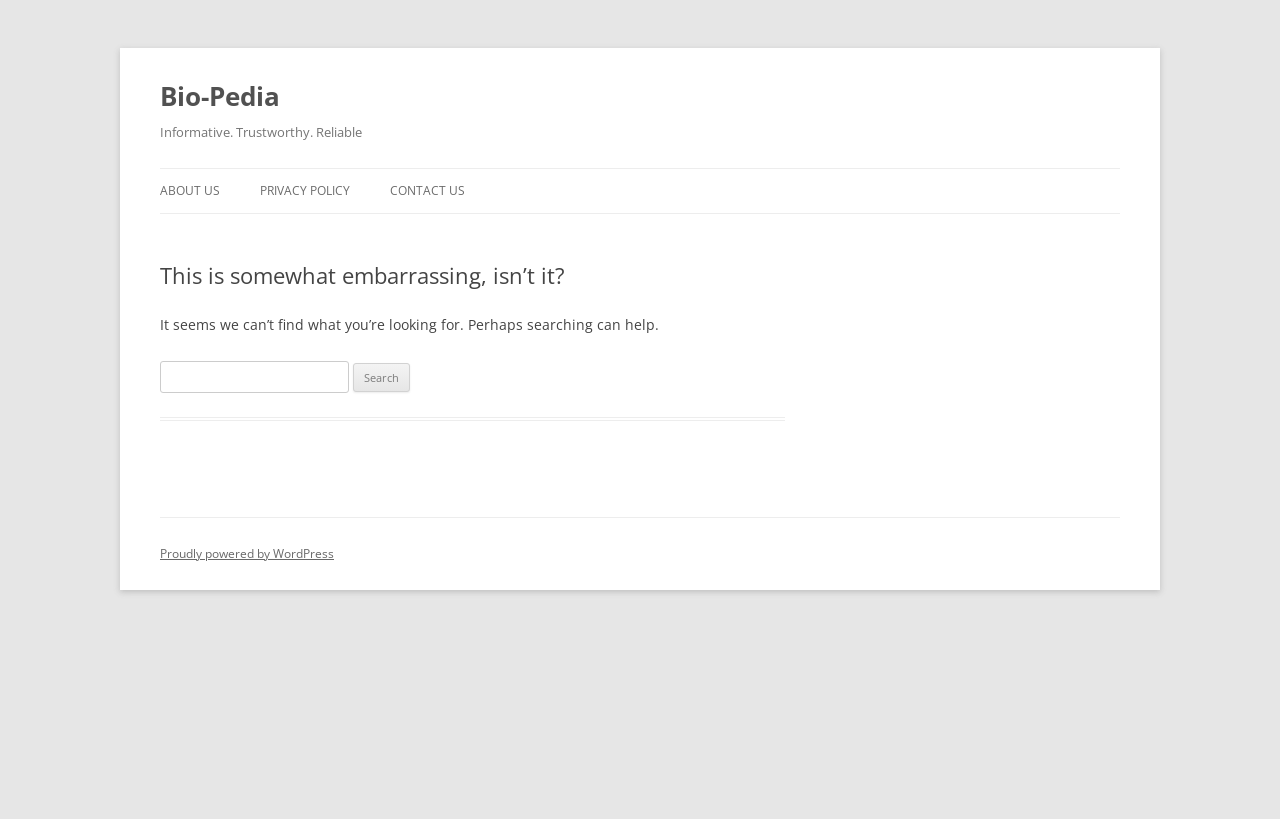Look at the image and write a detailed answer to the question: 
What is the purpose of the search bar?

The search bar is located in the main content area of the page, and it has a label 'Search for:' and a button 'Search'. This suggests that the purpose of the search bar is to help users find specific content on the website.